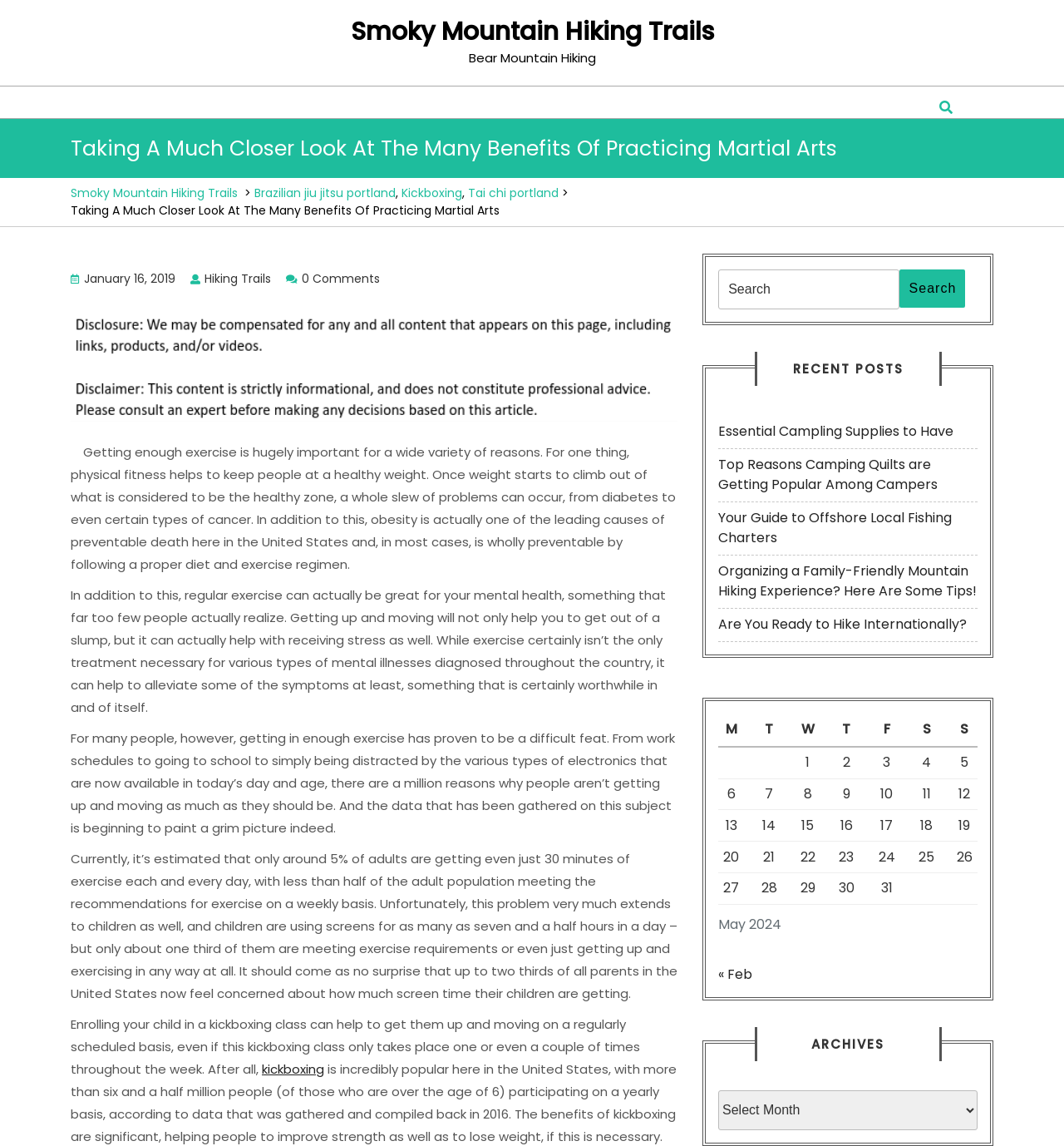What percentage of adults meet exercise recommendations?
Can you offer a detailed and complete answer to this question?

According to the text, 'Currently, it’s estimated that only around 5% of adults are getting even just 30 minutes of exercise each and every day, with less than half of the adult population meeting the recommendations for exercise on a weekly basis.' This indicates that less than half of adults meet exercise recommendations.